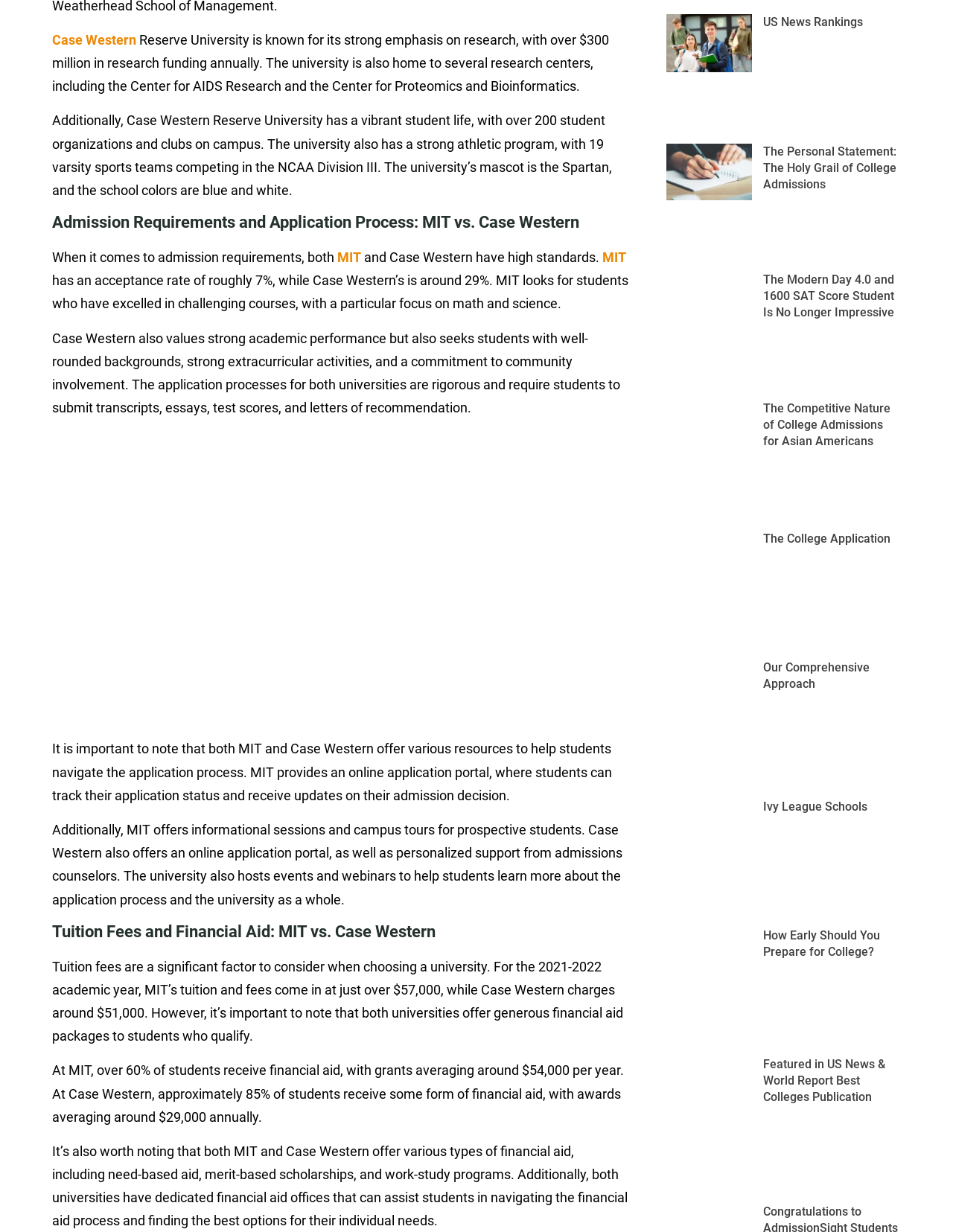Provide the bounding box coordinates for the UI element described in this sentence: "Community Tools". The coordinates should be four float values between 0 and 1, i.e., [left, top, right, bottom].

None